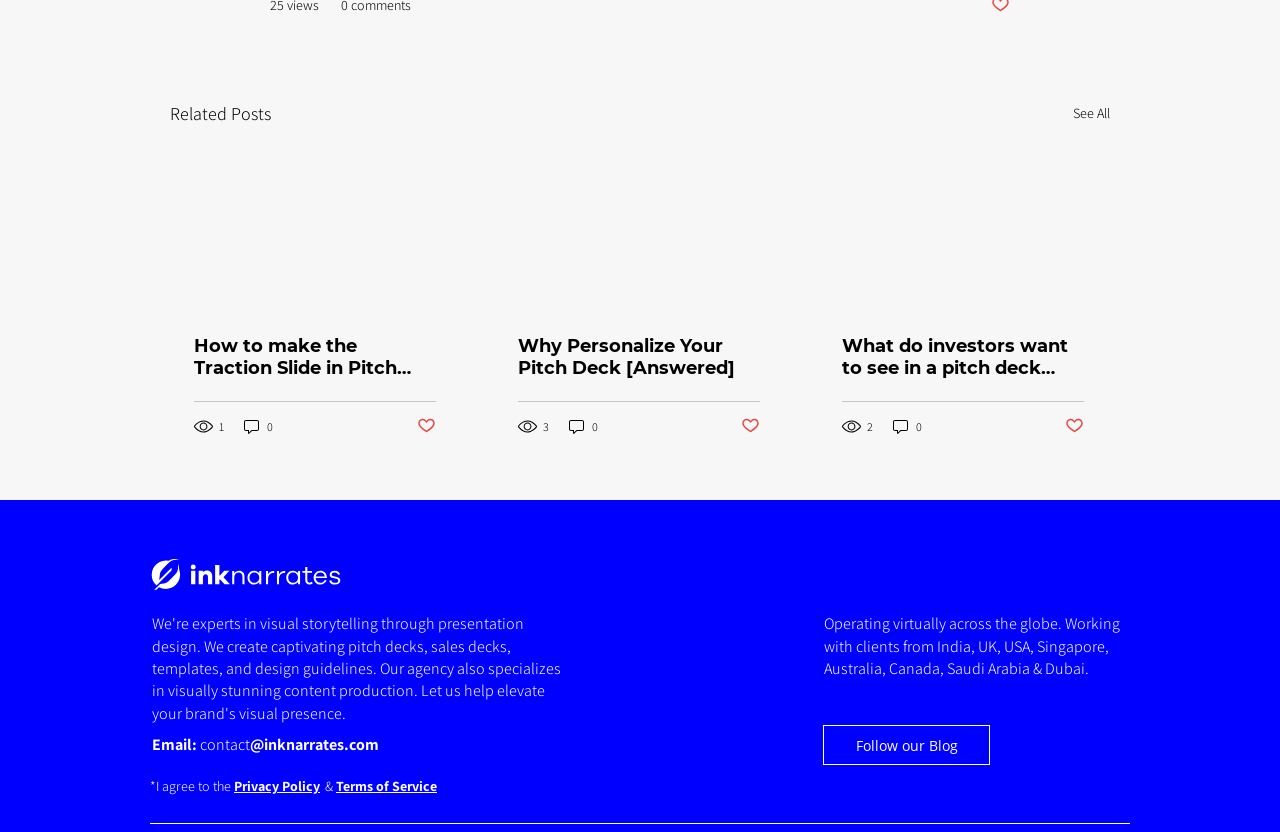Find and indicate the bounding box coordinates of the region you should select to follow the given instruction: "Read the latest news".

None